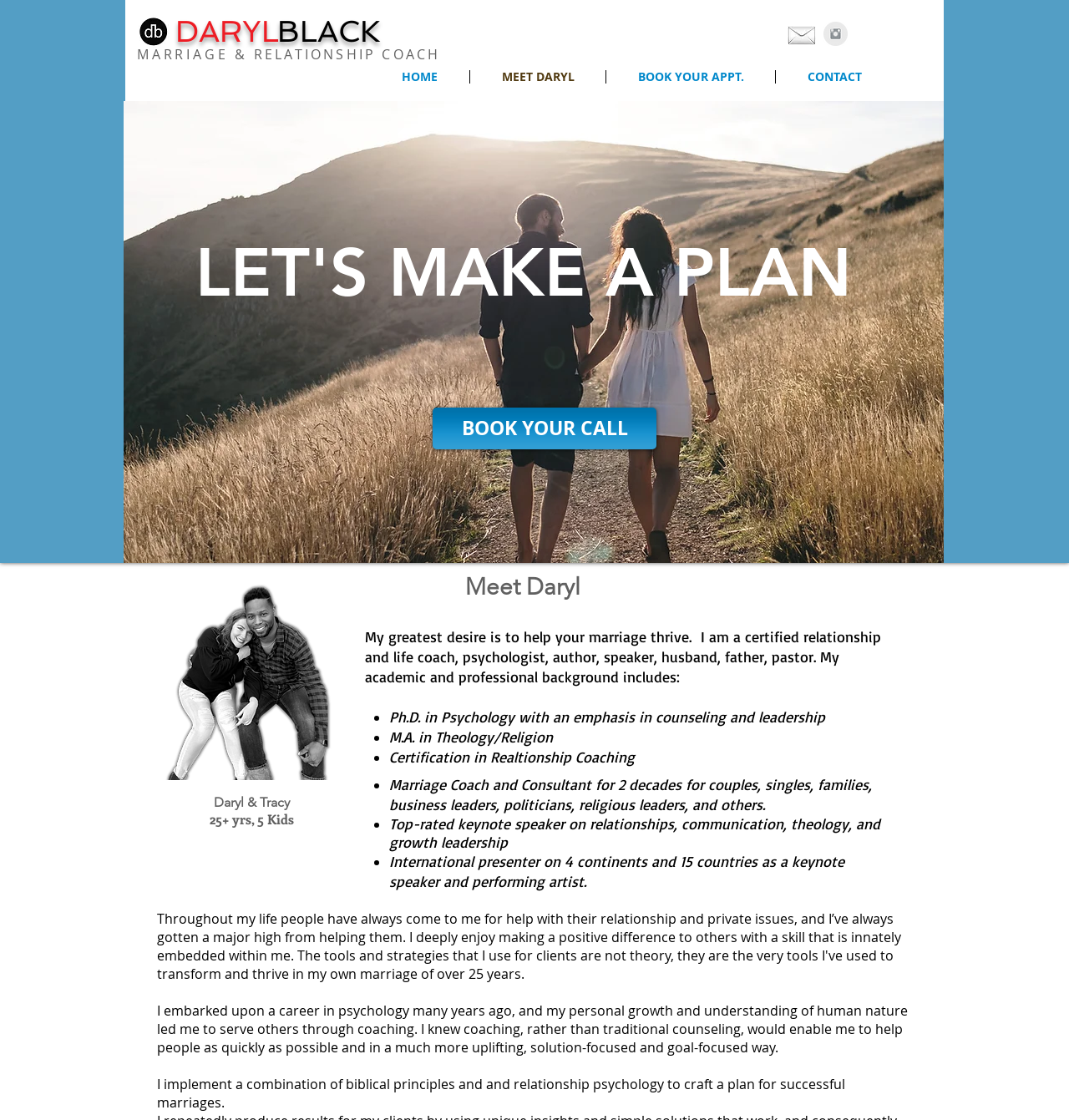Please reply to the following question using a single word or phrase: 
What is the theme of the image at the top of the webpage?

Romantic Walk